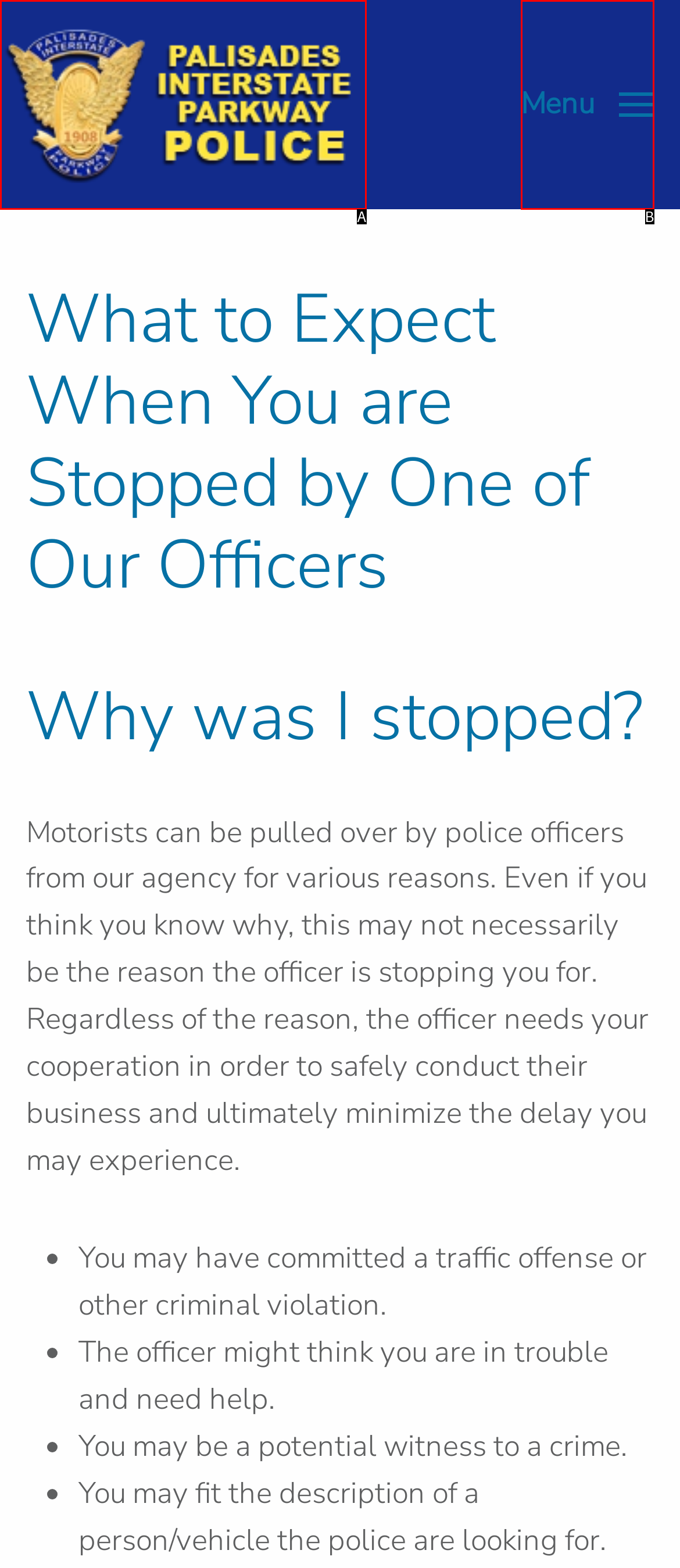From the options presented, which lettered element matches this description: Menu
Reply solely with the letter of the matching option.

B